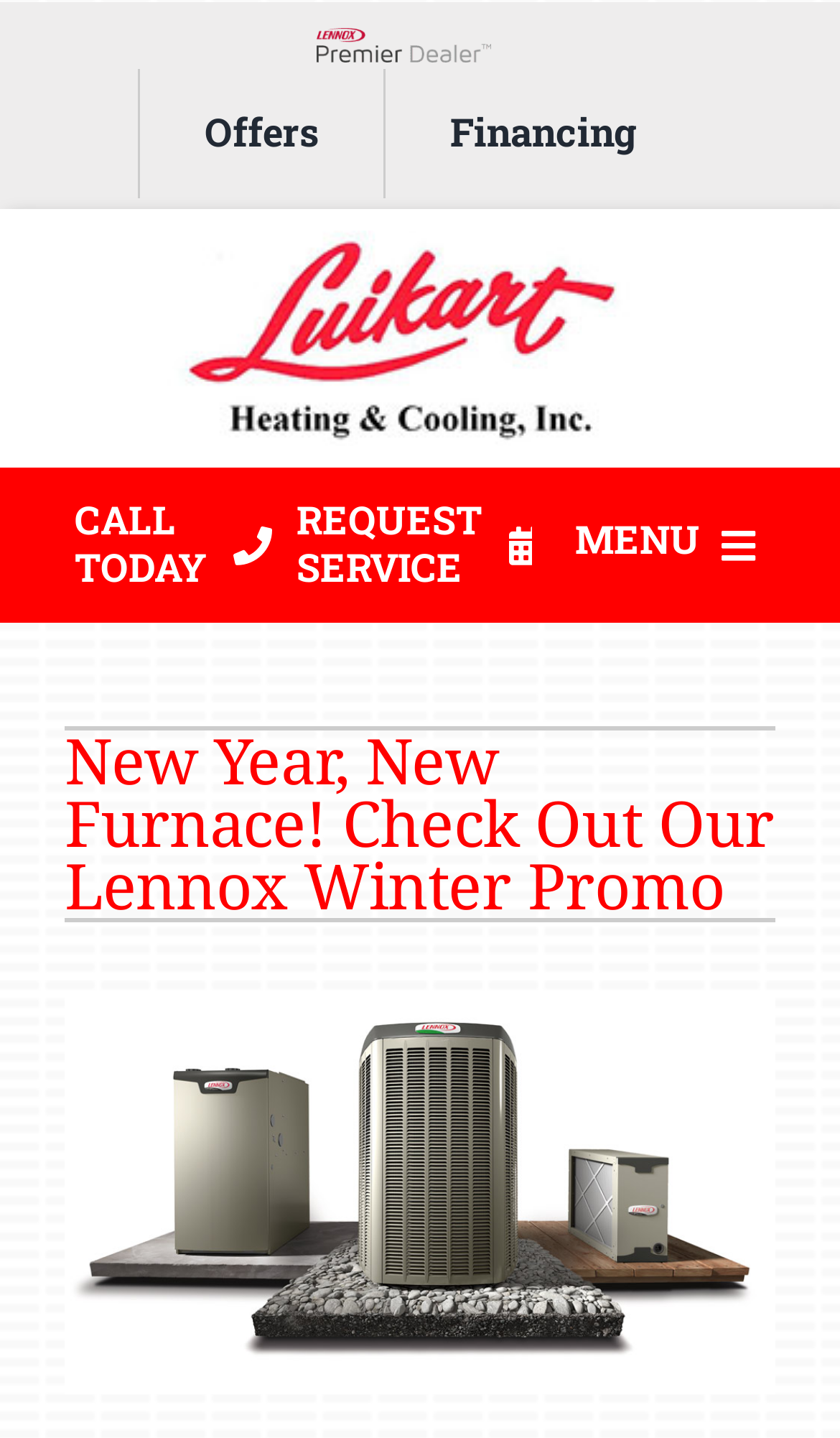Mark the bounding box of the element that matches the following description: "HVAC Services".

[0.0, 0.427, 1.0, 0.499]